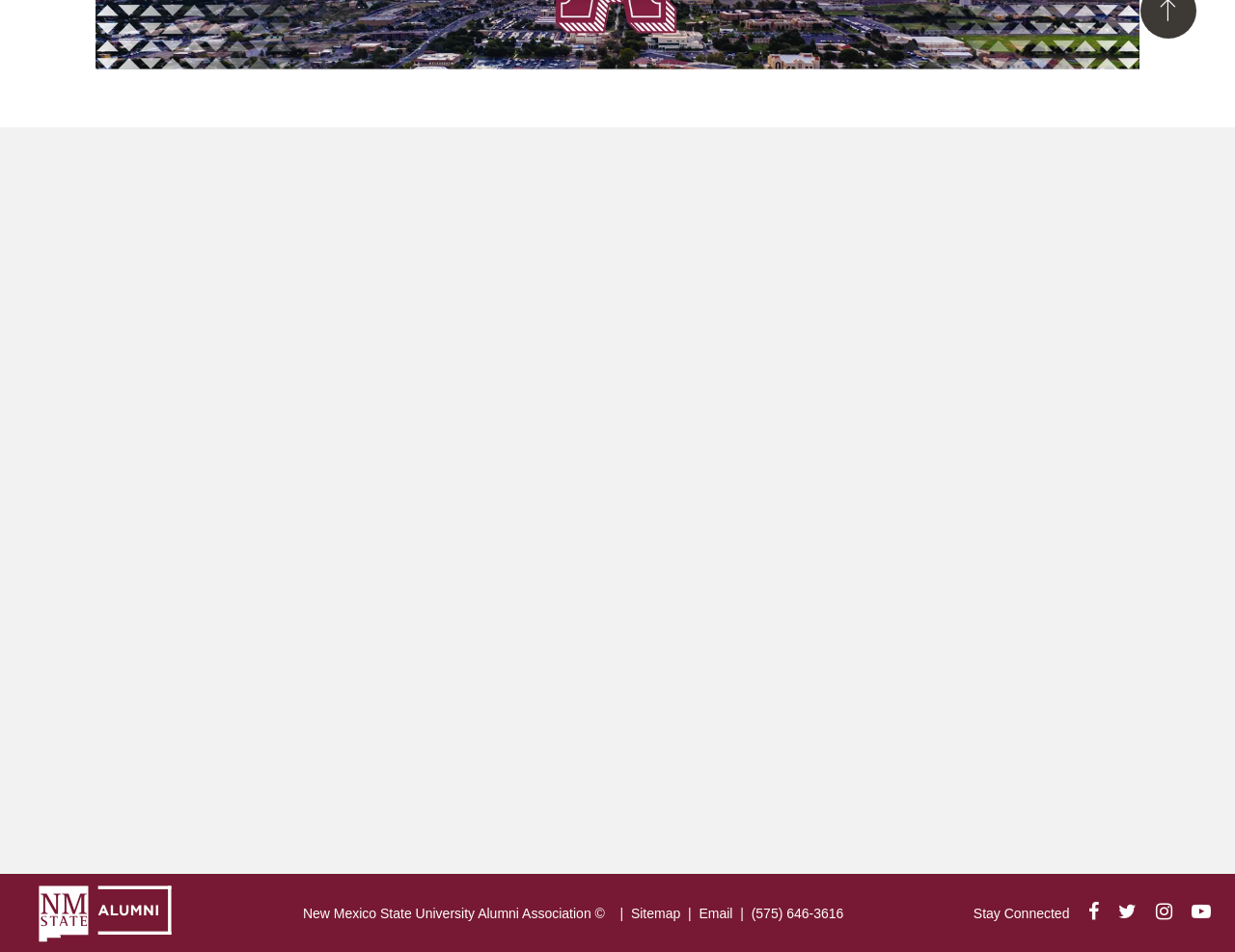What is the phone number to contact?
Using the image, respond with a single word or phrase.

(575) 646-3616